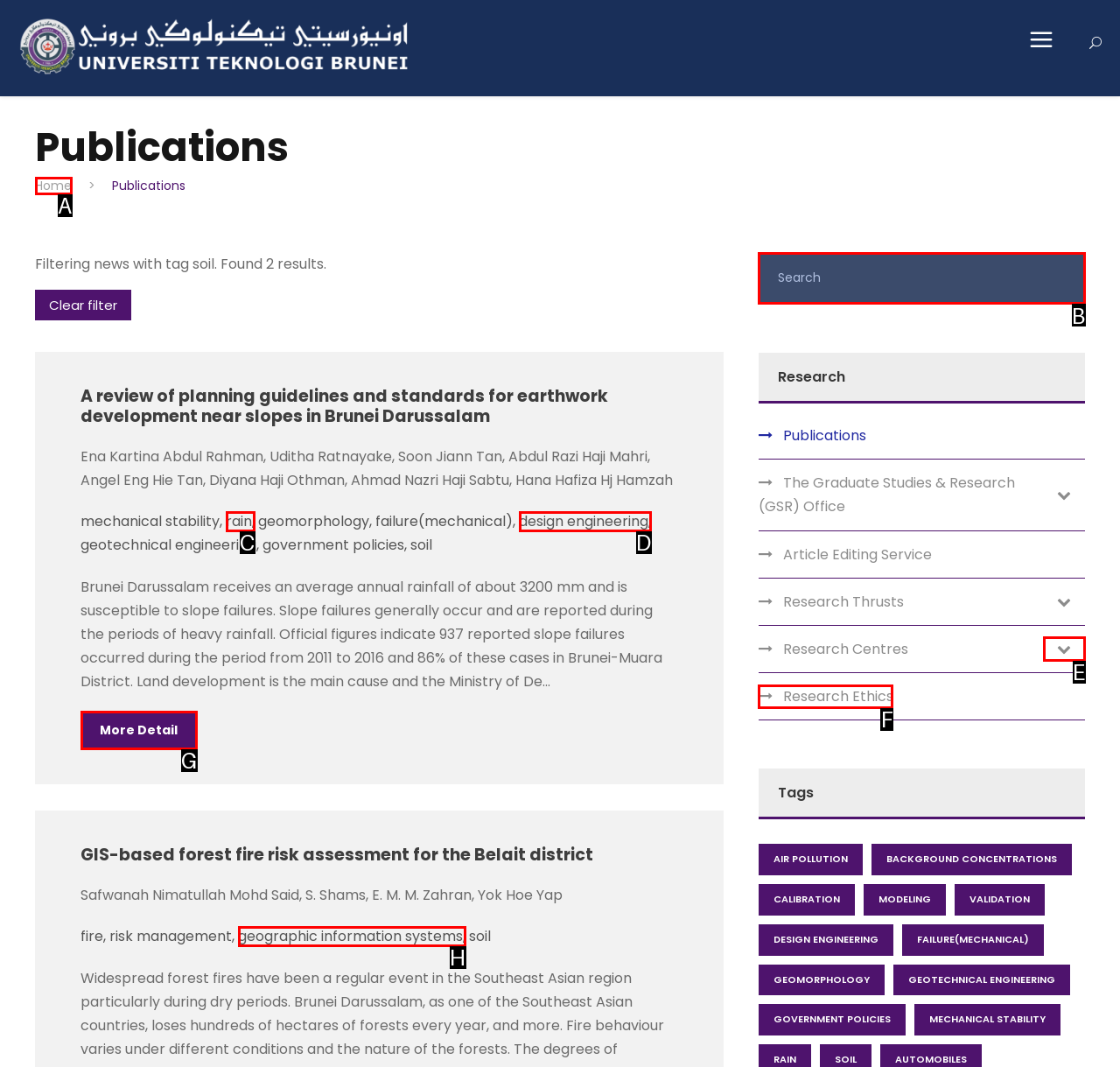Using the description: parent_node: Research Centres, find the HTML element that matches it. Answer with the letter of the chosen option.

E